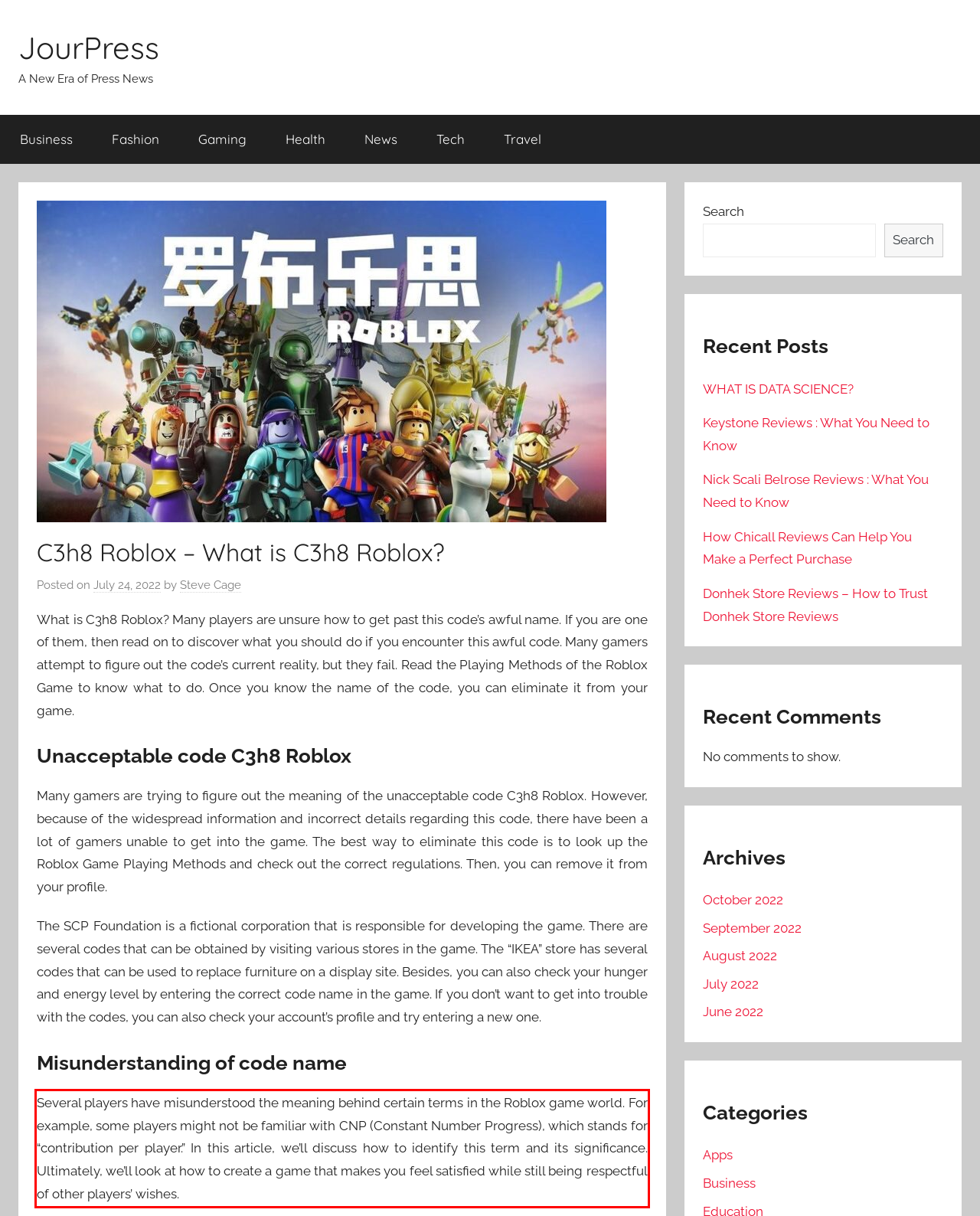Review the webpage screenshot provided, and perform OCR to extract the text from the red bounding box.

Several players have misunderstood the meaning behind certain terms in the Roblox game world. For example, some players might not be familiar with CNP (Constant Number Progress), which stands for “contribution per player.” In this article, we’ll discuss how to identify this term and its significance. Ultimately, we’ll look at how to create a game that makes you feel satisfied while still being respectful of other players’ wishes.